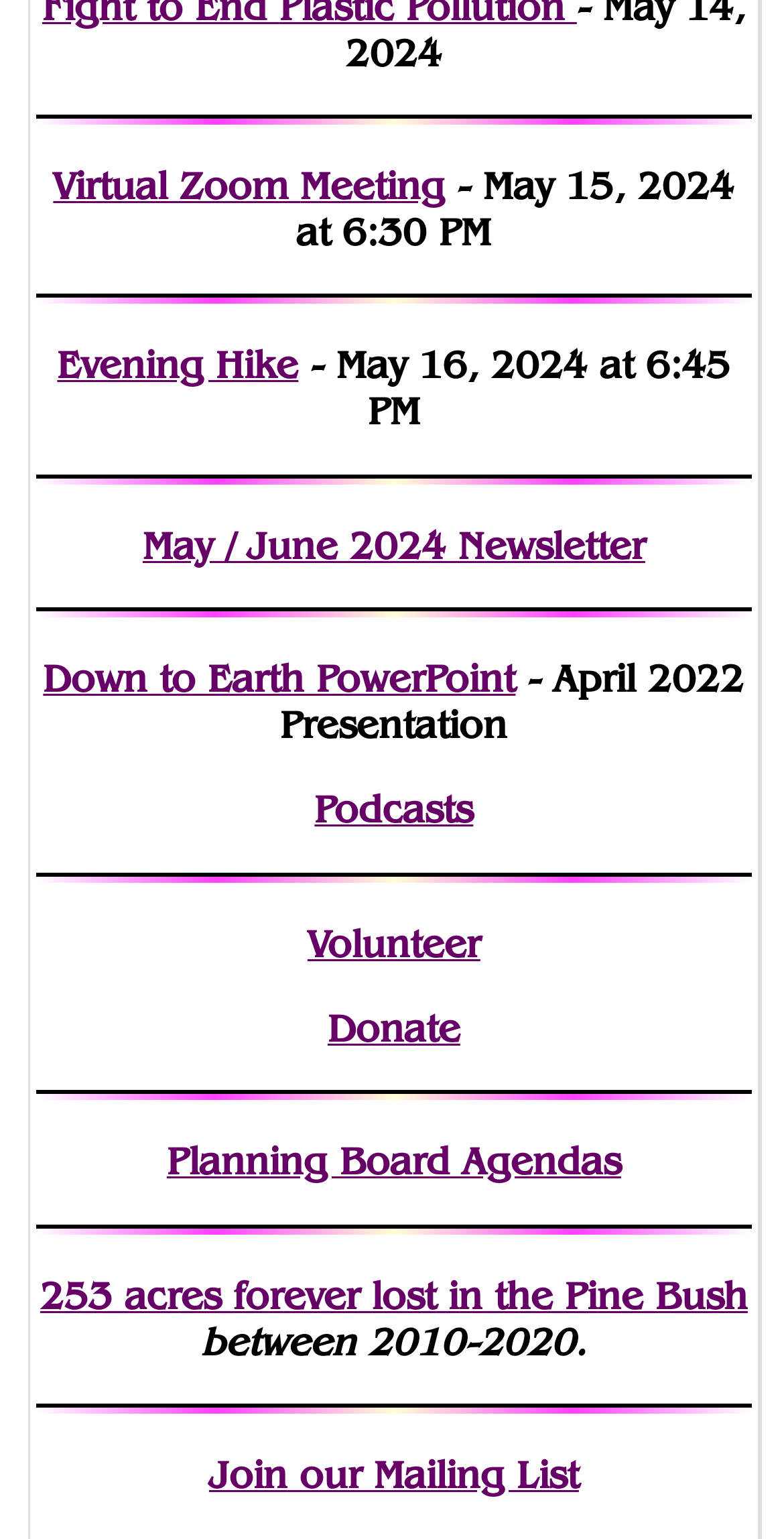How many separators are there on this webpage?
Observe the image and answer the question with a one-word or short phrase response.

7